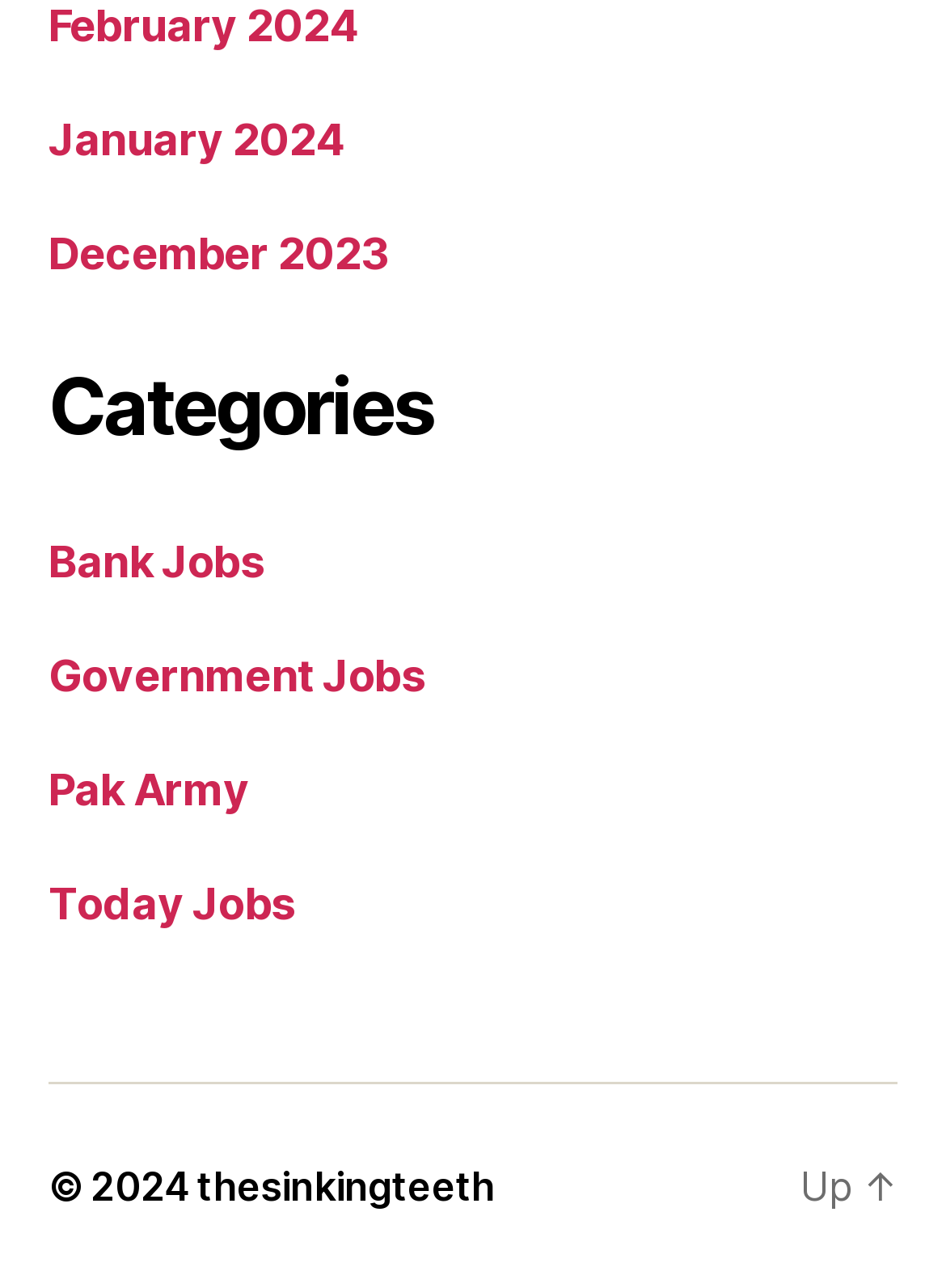Please identify the bounding box coordinates of the element's region that needs to be clicked to fulfill the following instruction: "Visit Vionic Womens Footwear". The bounding box coordinates should consist of four float numbers between 0 and 1, i.e., [left, top, right, bottom].

None